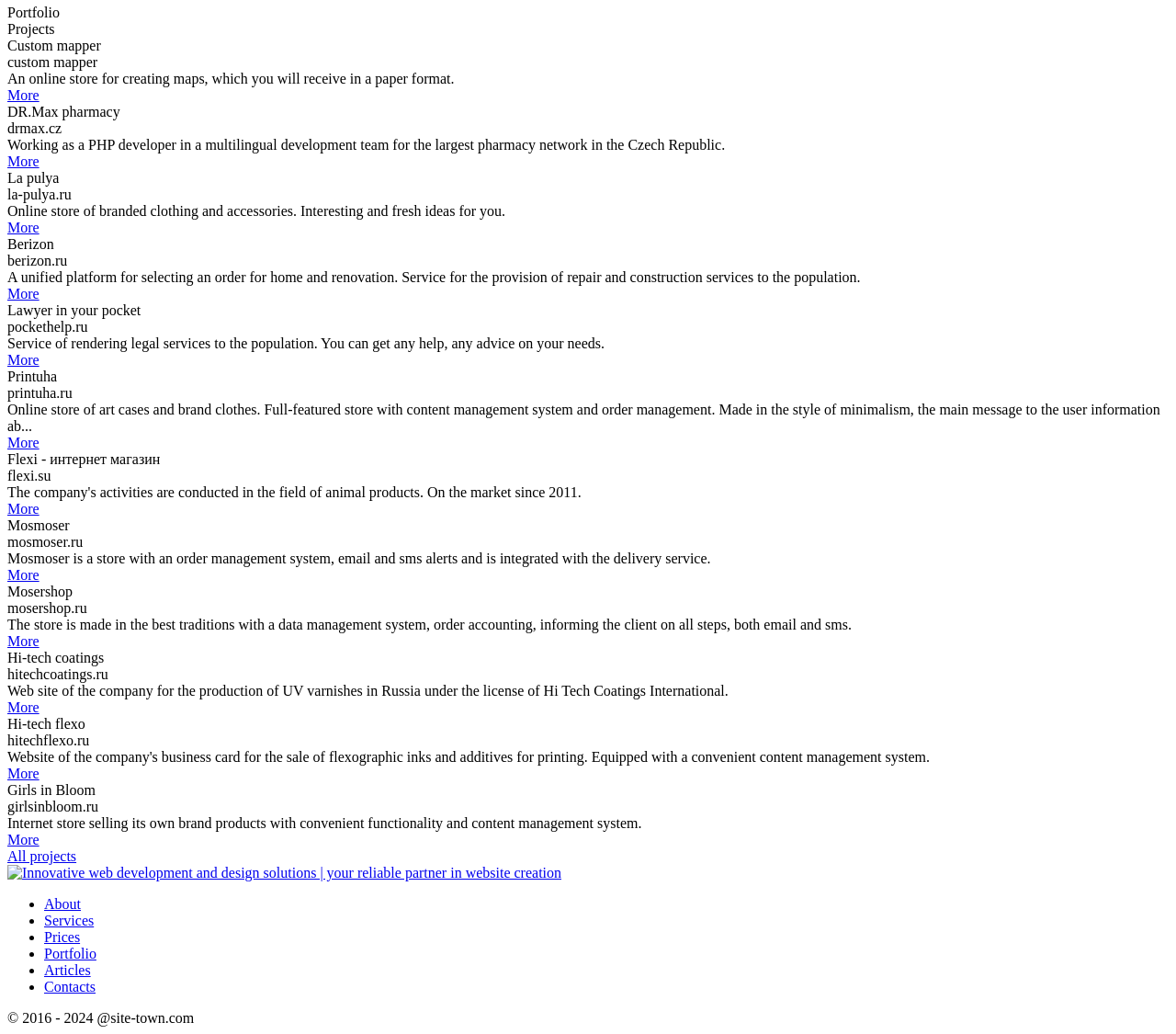What is the purpose of the 'Lawyer in your pocket' service?
Please answer the question as detailed as possible based on the image.

I found the answer by reading the description of the 'Lawyer in your pocket' service, which states that it provides legal services to the population.